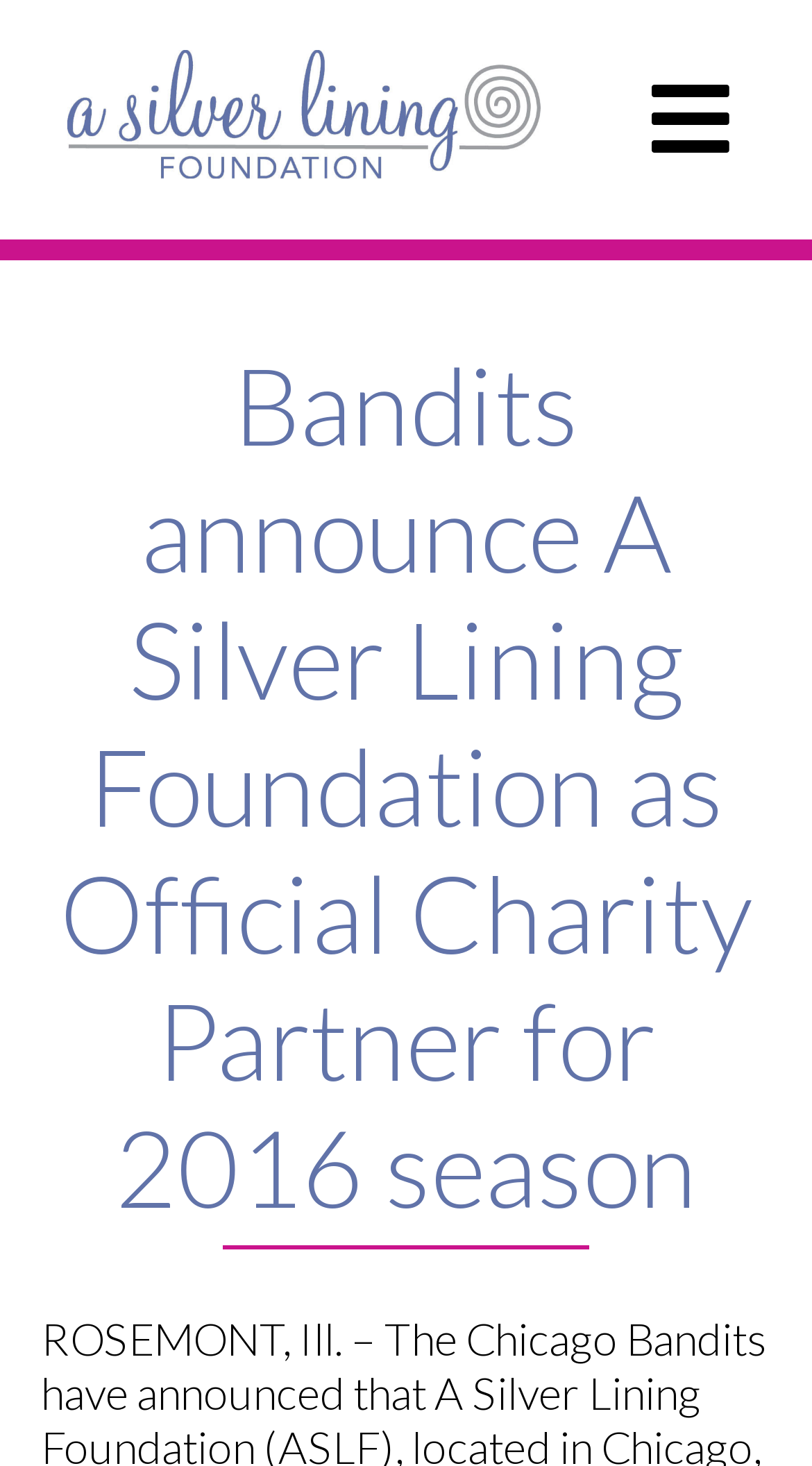Using the element description alt="A Silver Lining Foundation", predict the bounding box coordinates for the UI element. Provide the coordinates in (top-left x, top-left y, bottom-right x, bottom-right y) format with values ranging from 0 to 1.

[0.0, 0.0, 0.7, 0.164]